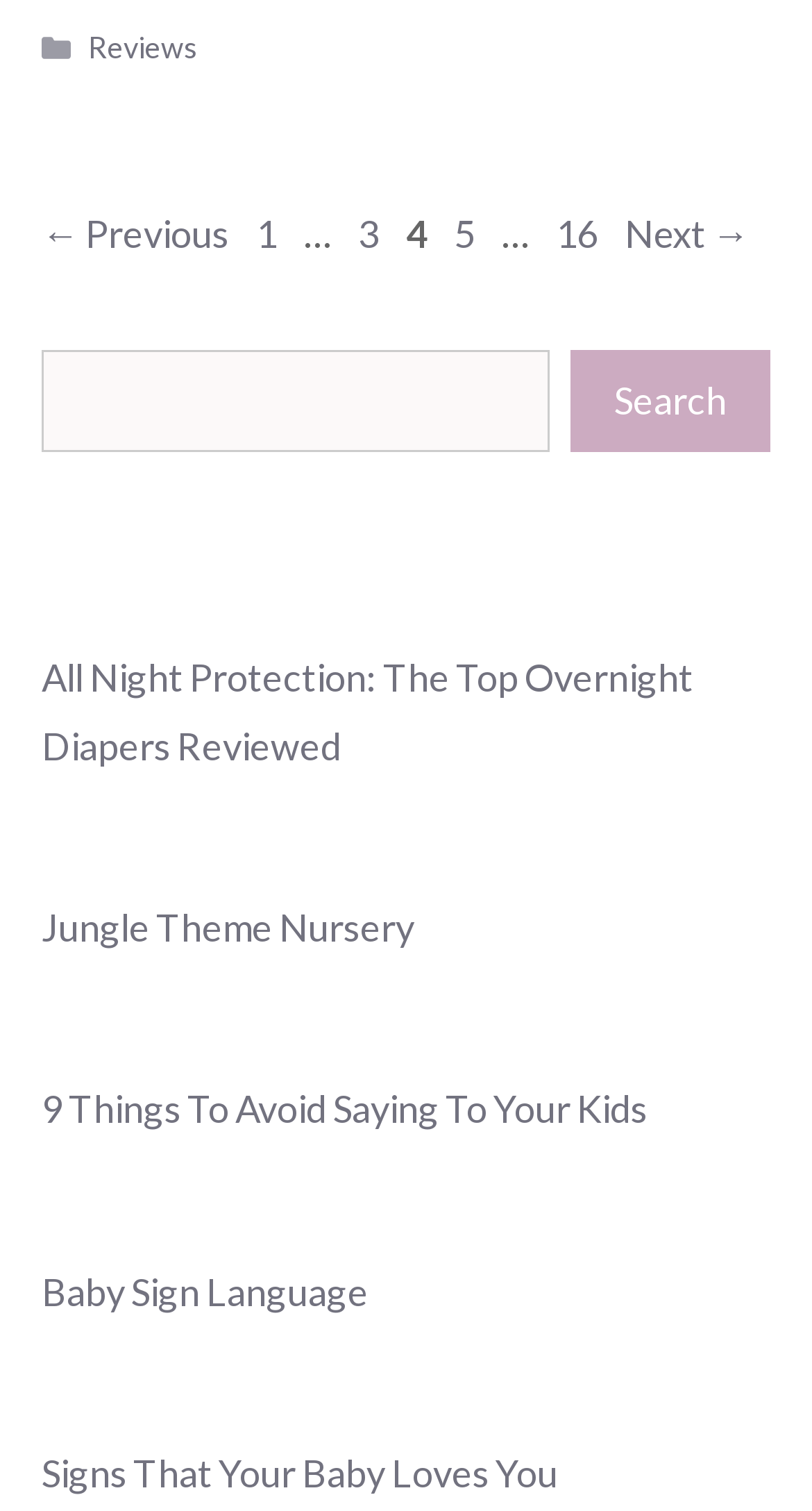Please find the bounding box coordinates of the element that needs to be clicked to perform the following instruction: "Learn about baby sign language". The bounding box coordinates should be four float numbers between 0 and 1, represented as [left, top, right, bottom].

[0.051, 0.839, 0.454, 0.87]